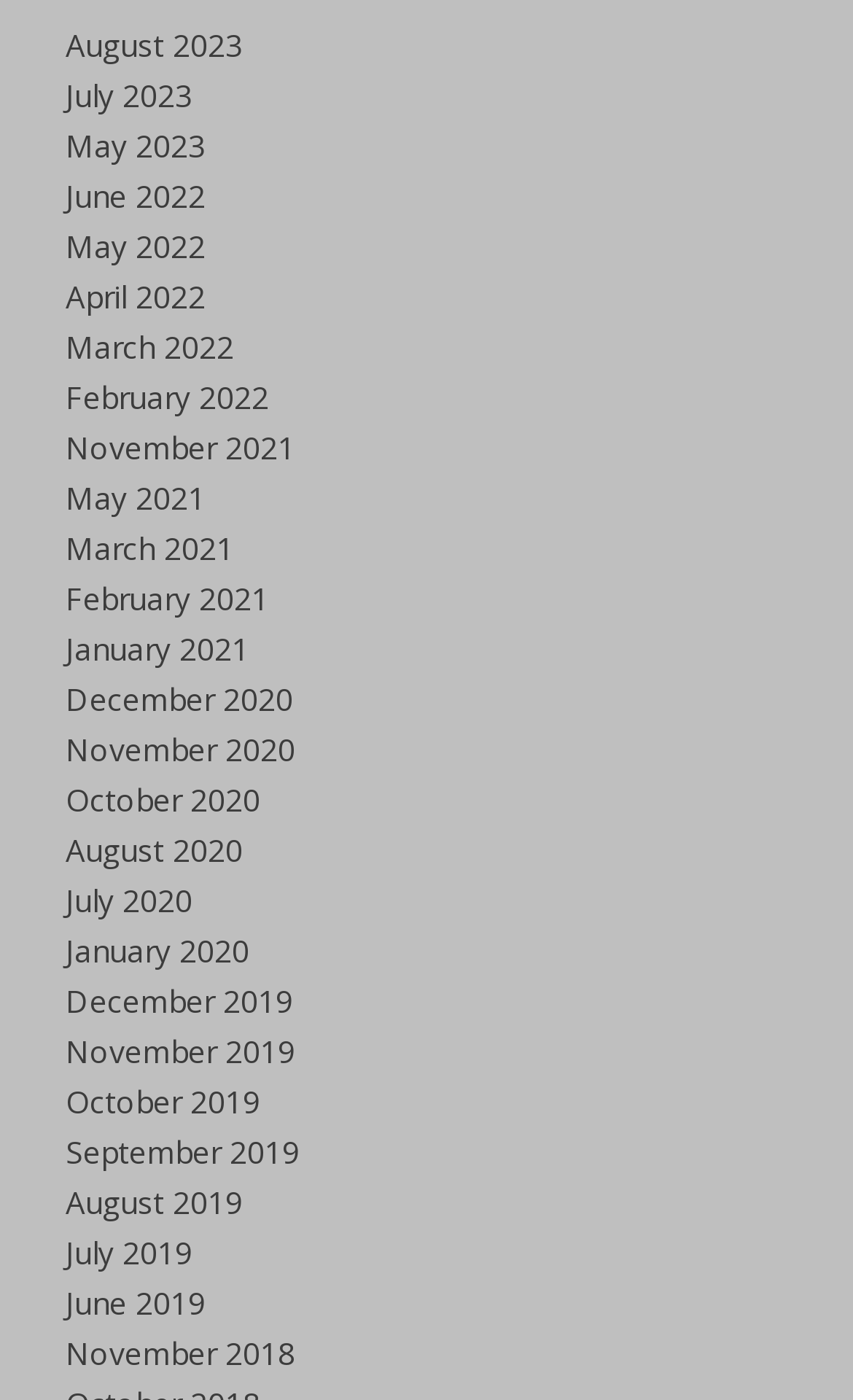Answer the question in one word or a short phrase:
How many links are available on this webpage?

256